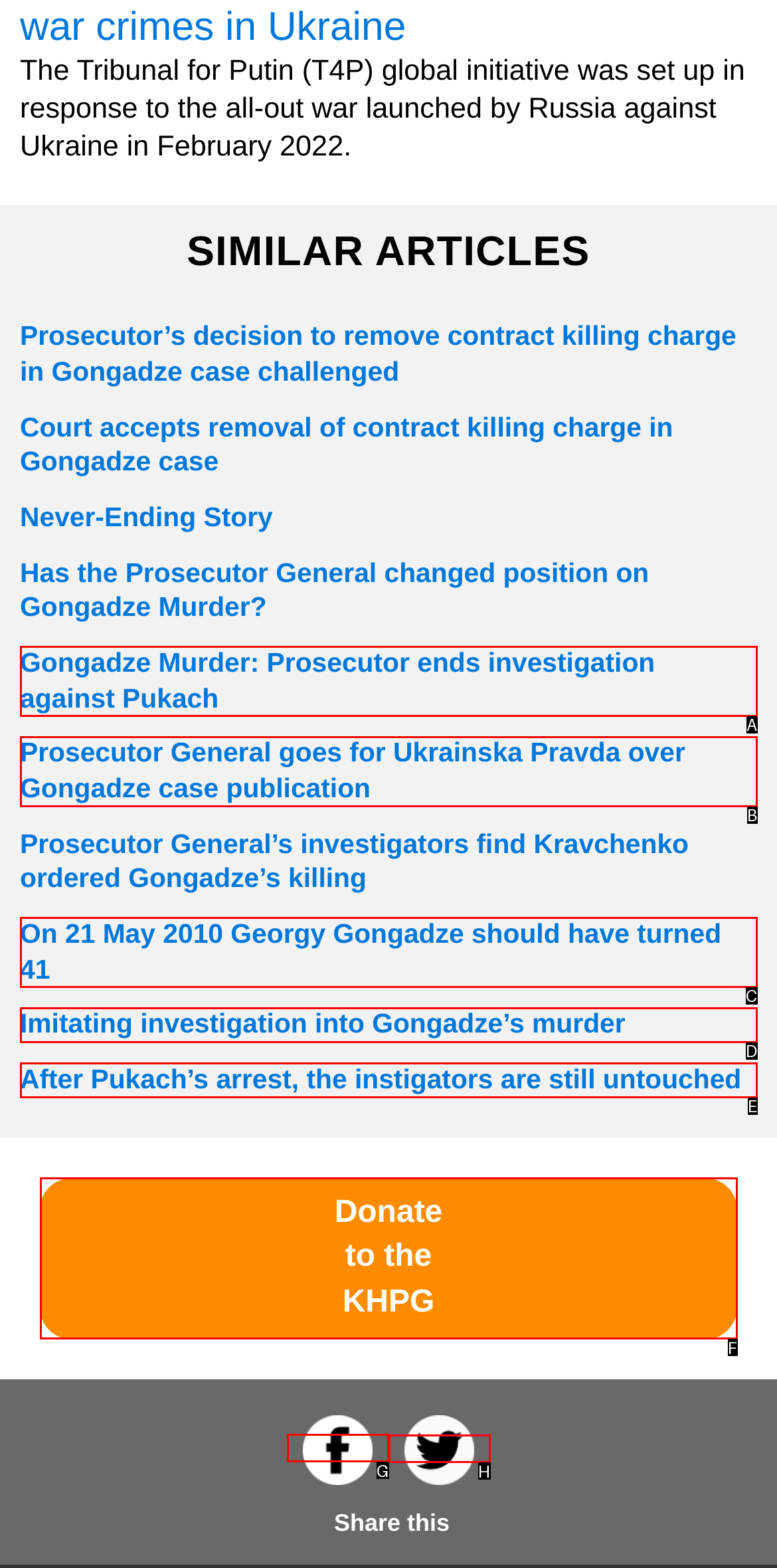Identify the letter of the UI element you need to select to accomplish the task: Share this on Twitter.
Respond with the option's letter from the given choices directly.

H